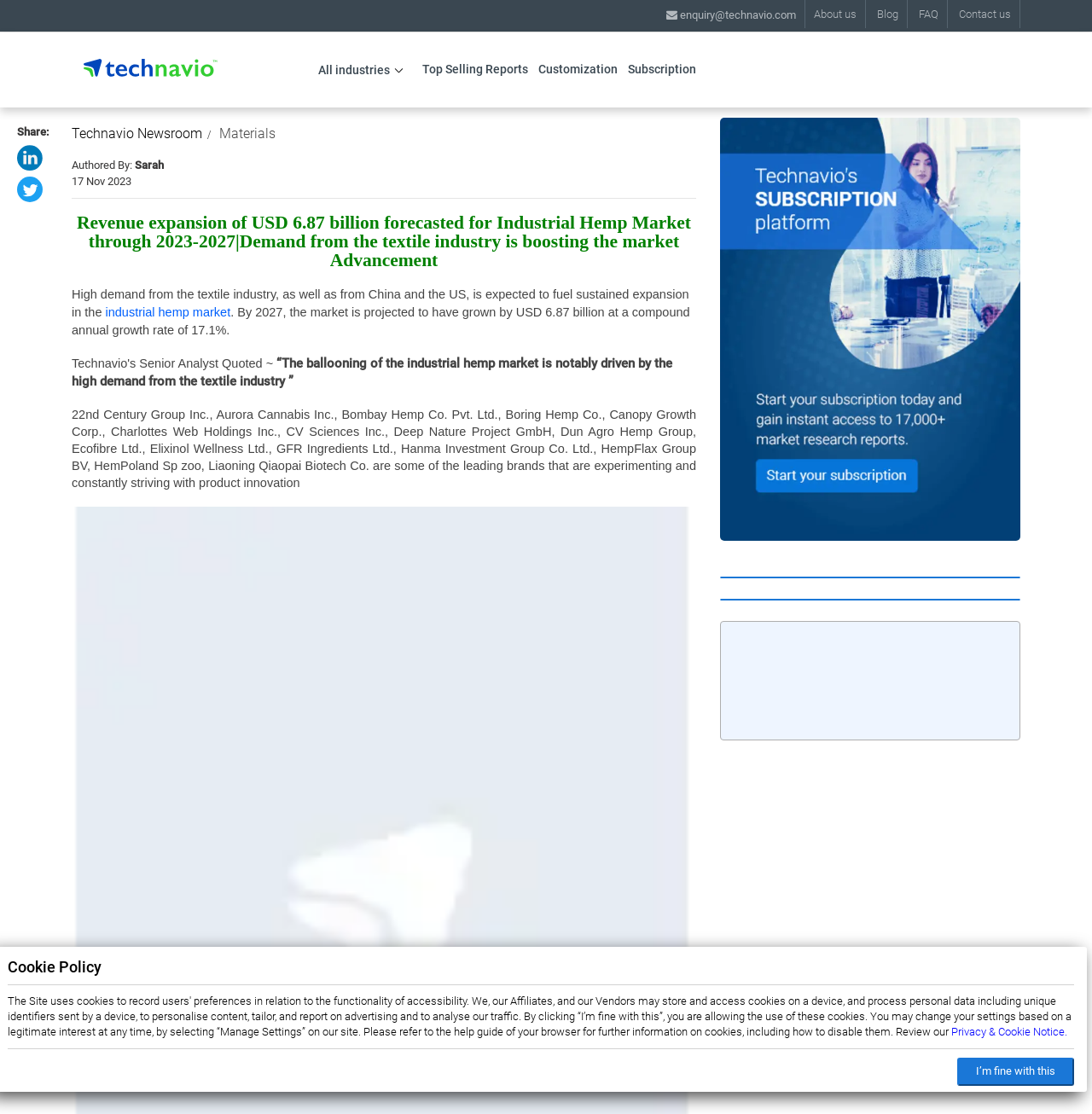What is the name of the company whose logo is displayed at the top left of the webpage?
Please provide a single word or phrase as your answer based on the screenshot.

Technavio